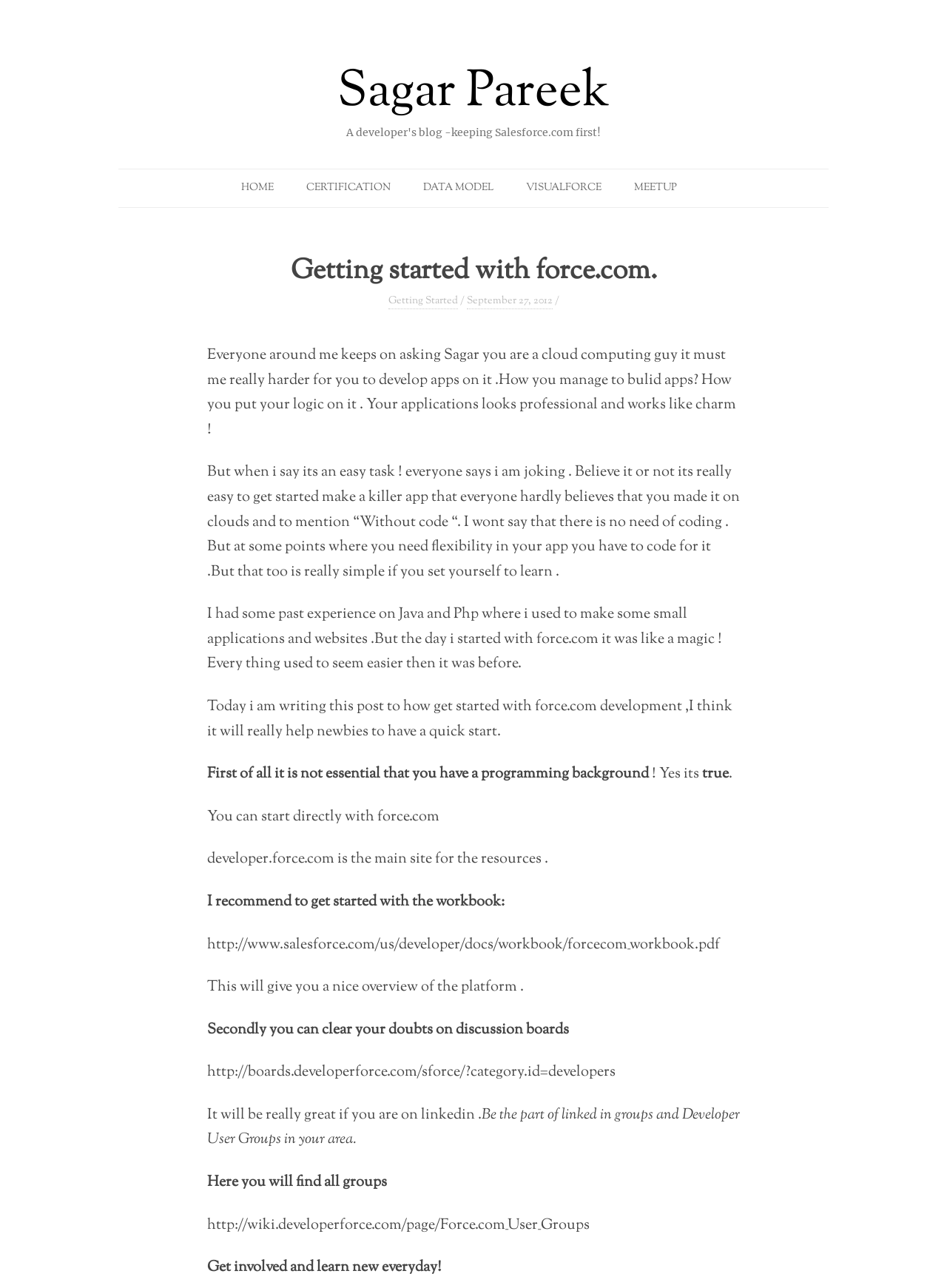Determine the coordinates of the bounding box that should be clicked to complete the instruction: "Click on the 'HOME' link". The coordinates should be represented by four float numbers between 0 and 1: [left, top, right, bottom].

[0.254, 0.131, 0.289, 0.161]